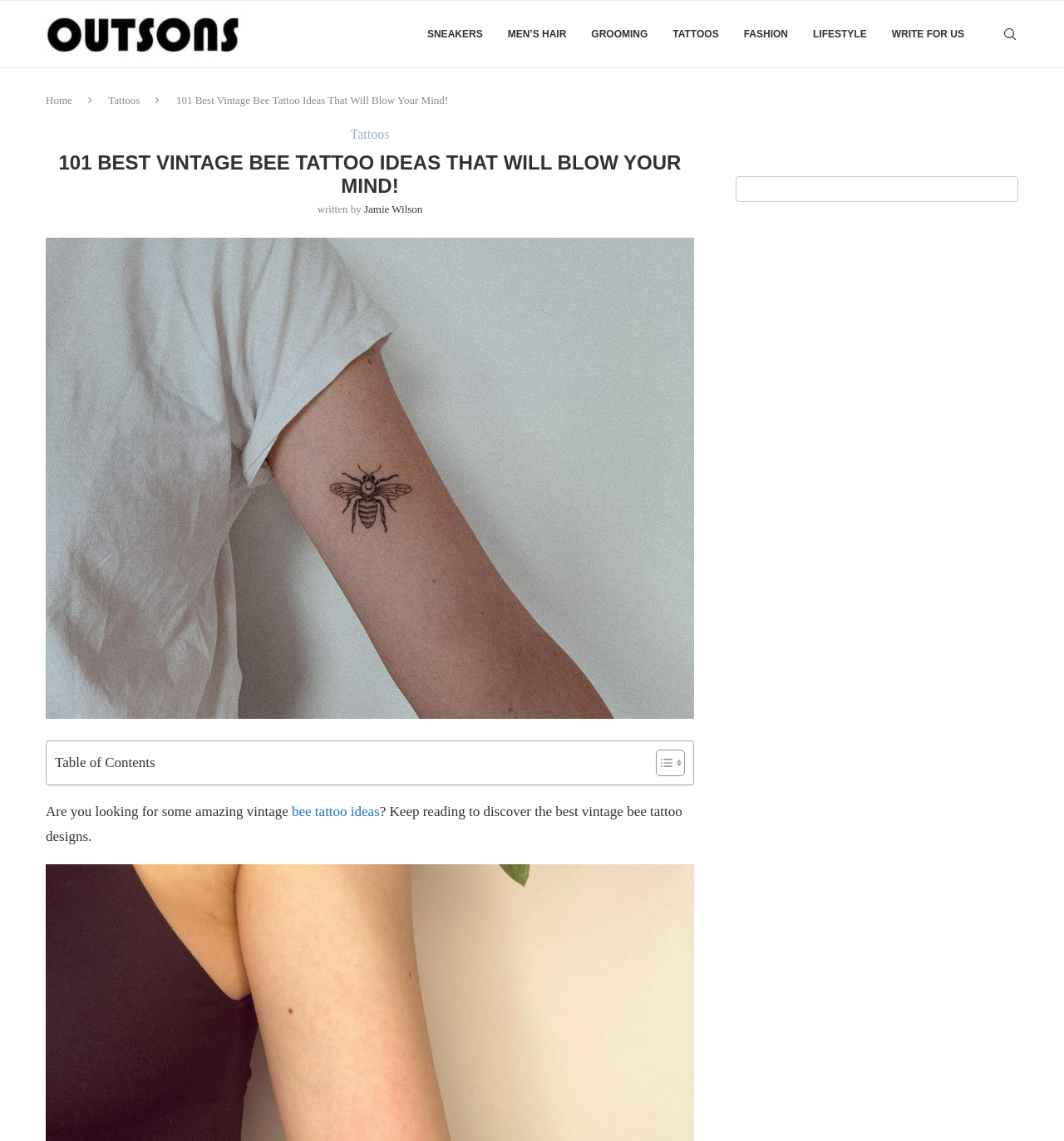How many images are in the article?
Answer the question based on the image using a single word or a brief phrase.

At least 3